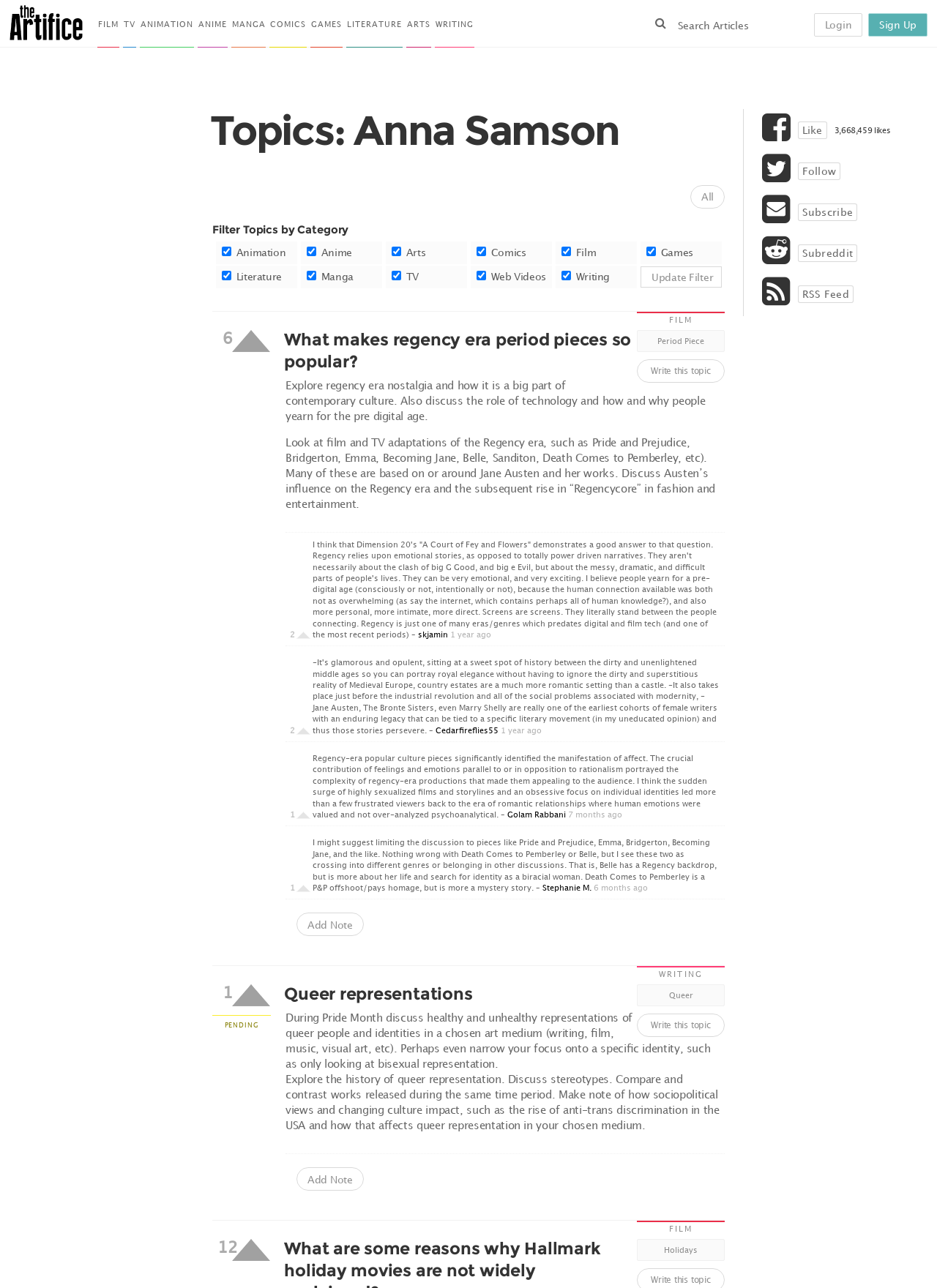Look at the image and write a detailed answer to the question: 
What is the name of the author who wrote about regency era period pieces?

I found the text 'skjamin 1 year ago 2' under the 'What makes regency era period pieces so popular?' topic, which indicates that skjamin is the author who wrote about regency era period pieces.